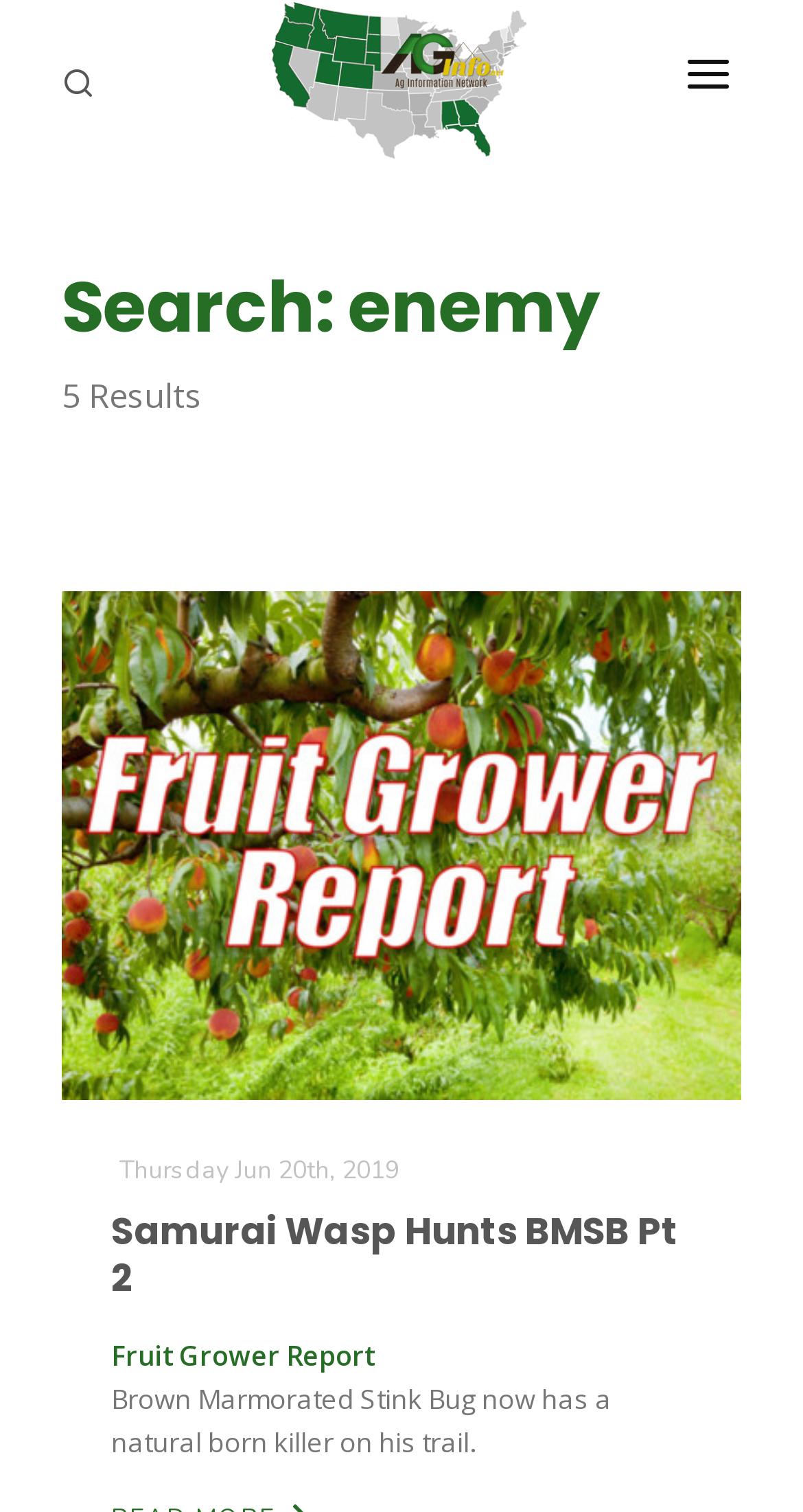Find the bounding box coordinates for the HTML element described as: "Advertise". The coordinates should consist of four float values between 0 and 1, i.e., [left, top, right, bottom].

[0.154, 0.293, 0.846, 0.354]